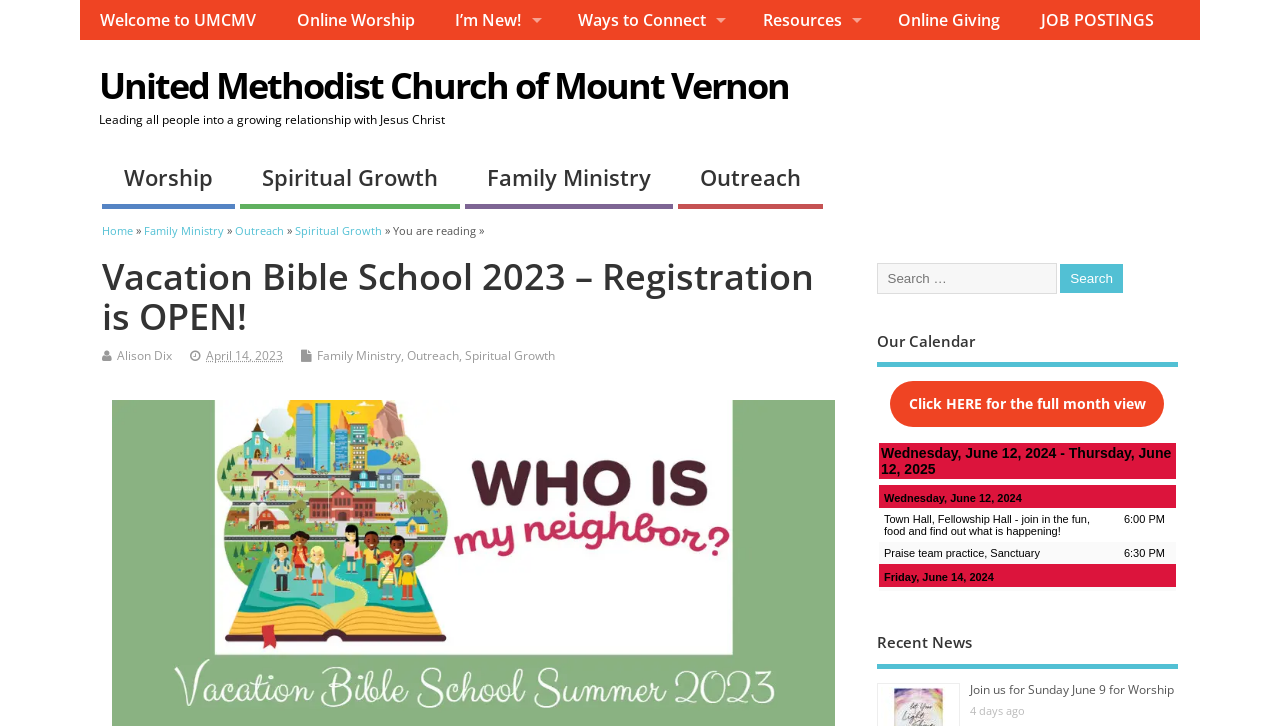Offer a thorough description of the webpage.

The webpage is about the United Methodist Church of Mount Vernon, with a focus on Vacation Bible School 2023 registration. At the top, there is a navigation menu with links to various sections of the website, including "Welcome to UMCMV", "Online Worship", "I'm New!", "Ways to Connect", "Resources", "Online Giving", and "JOB POSTINGS". 

Below the navigation menu, there is a banner with the church's name and a tagline "Leading all people into a growing relationship with Jesus Christ". 

On the left side, there are links to different ministries, including "Worship", "Spiritual Growth", "Family Ministry", and "Outreach". 

The main content area is divided into several sections. The first section has a heading "Vacation Bible School 2023 – Registration is OPEN!" and provides information about the event, including the date and time. 

Below this section, there is a complementary section with a search box and a "Search" button. 

On the right side, there is a complementary section with three sub-sections. The first sub-section is titled "Our Calendar" and has a link to view the full month's calendar. The second sub-section is an iframe displaying a calendar. The third sub-section is titled "Recent News" and has a heading "Join us for Sunday June 9 for Worship" with a link to the event and a timestamp indicating that it was posted 4 days ago.